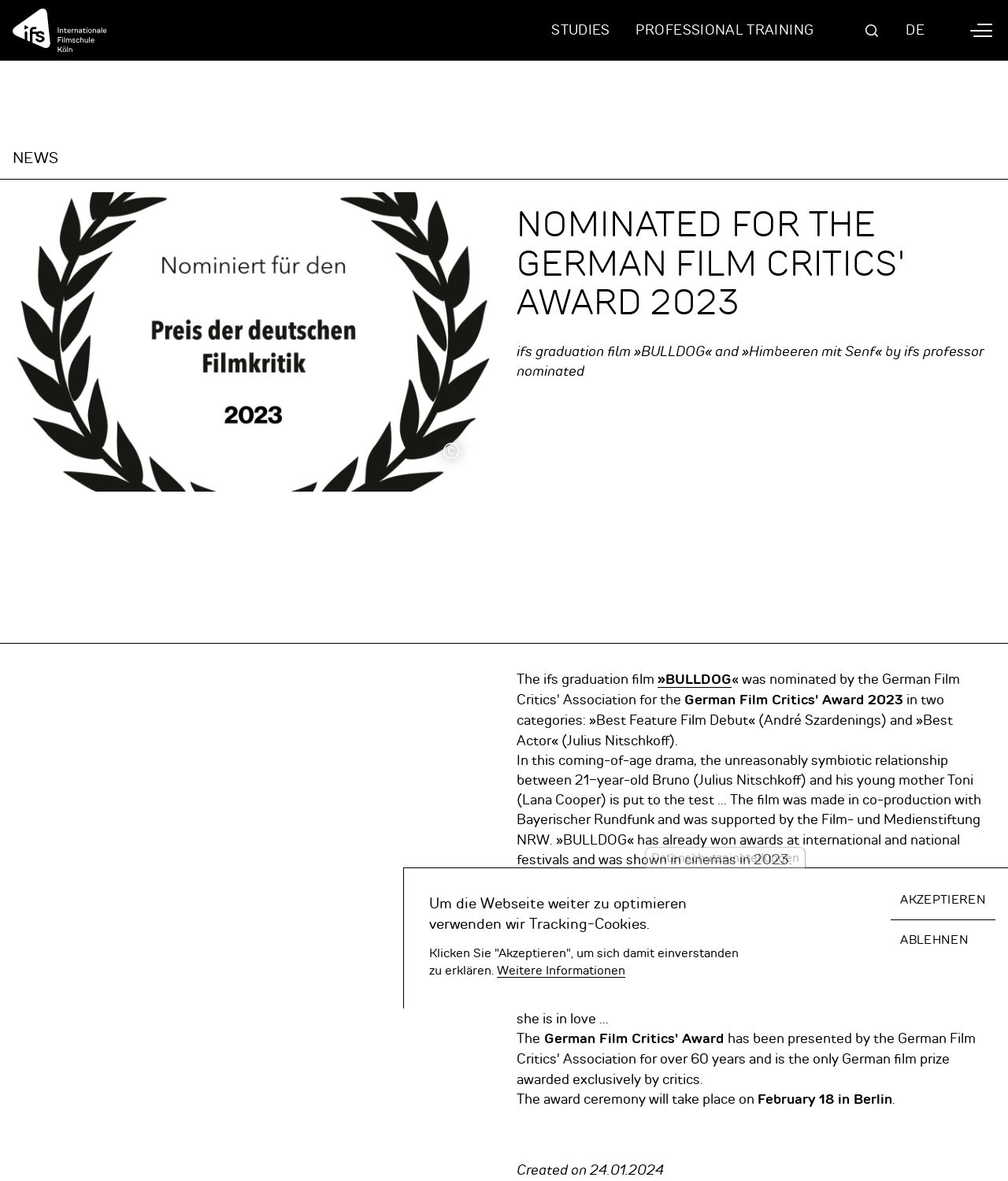What is the category of the Grimme-Preis nomination?
Please look at the screenshot and answer in one word or a short phrase.

KINDER & JUGEND